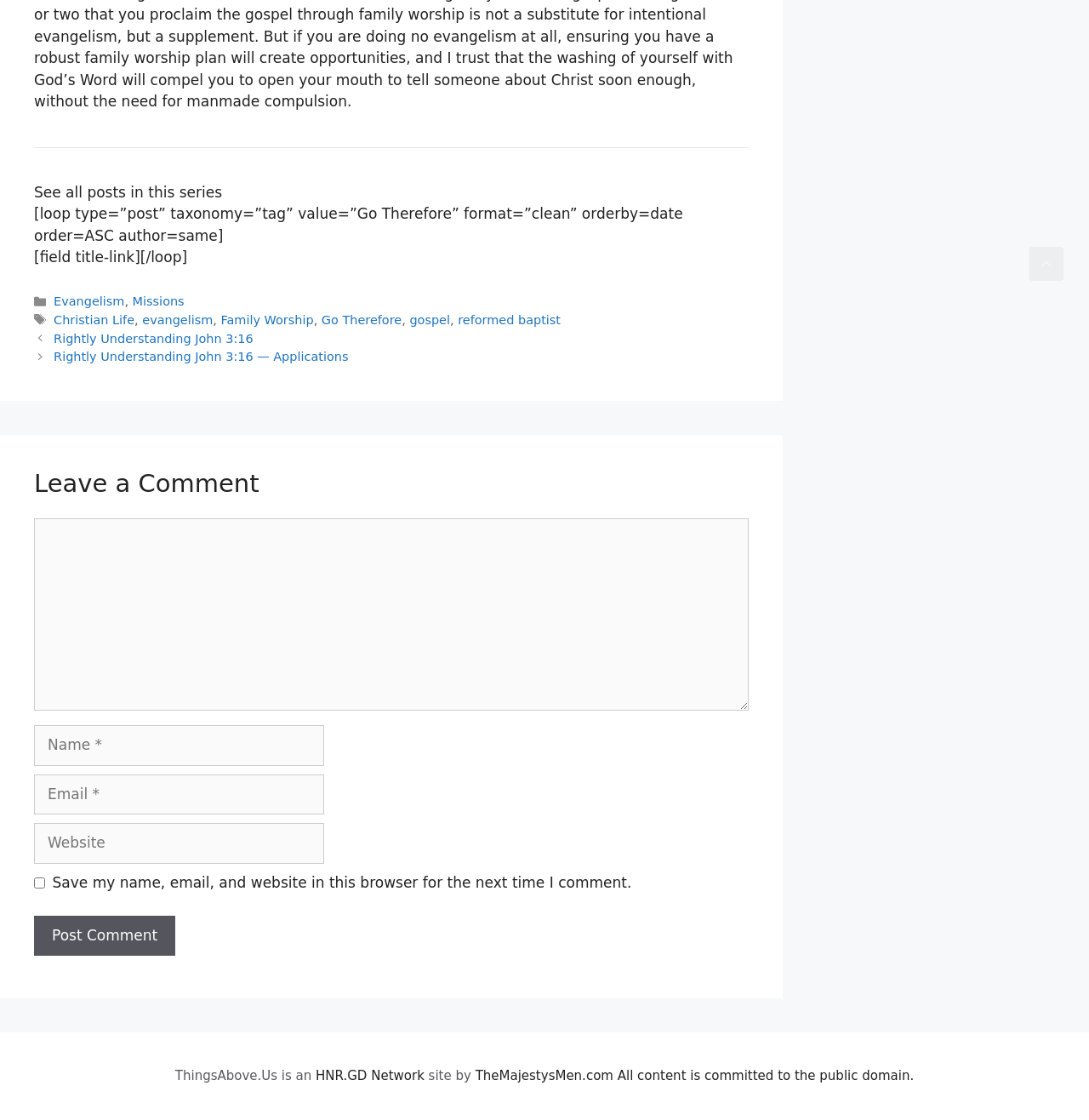Please answer the following query using a single word or phrase: 
What is the name of the website?

ThingsAbove.Us